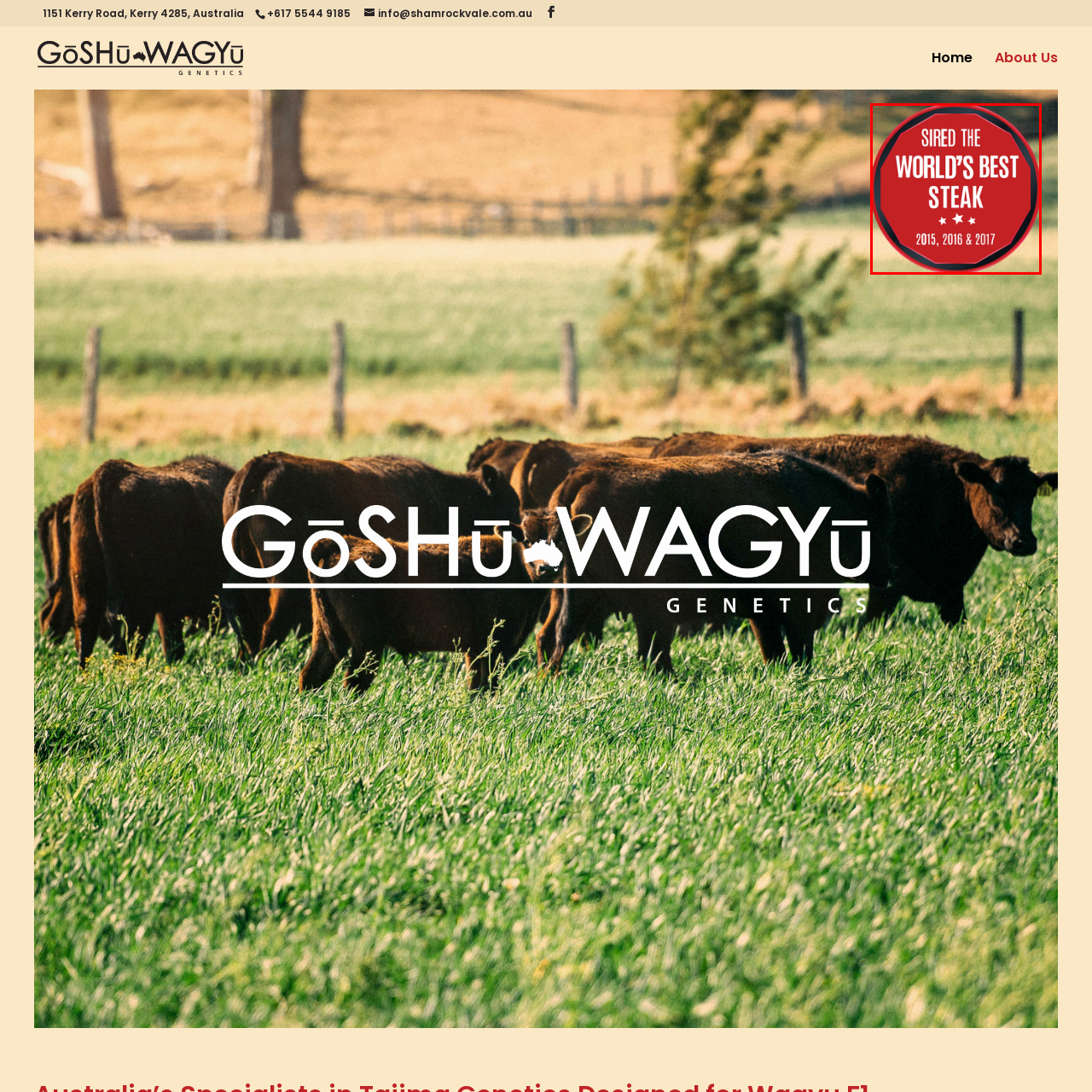How many stars are on the badge?
Analyze the image within the red frame and provide a concise answer using only one word or a short phrase.

Three